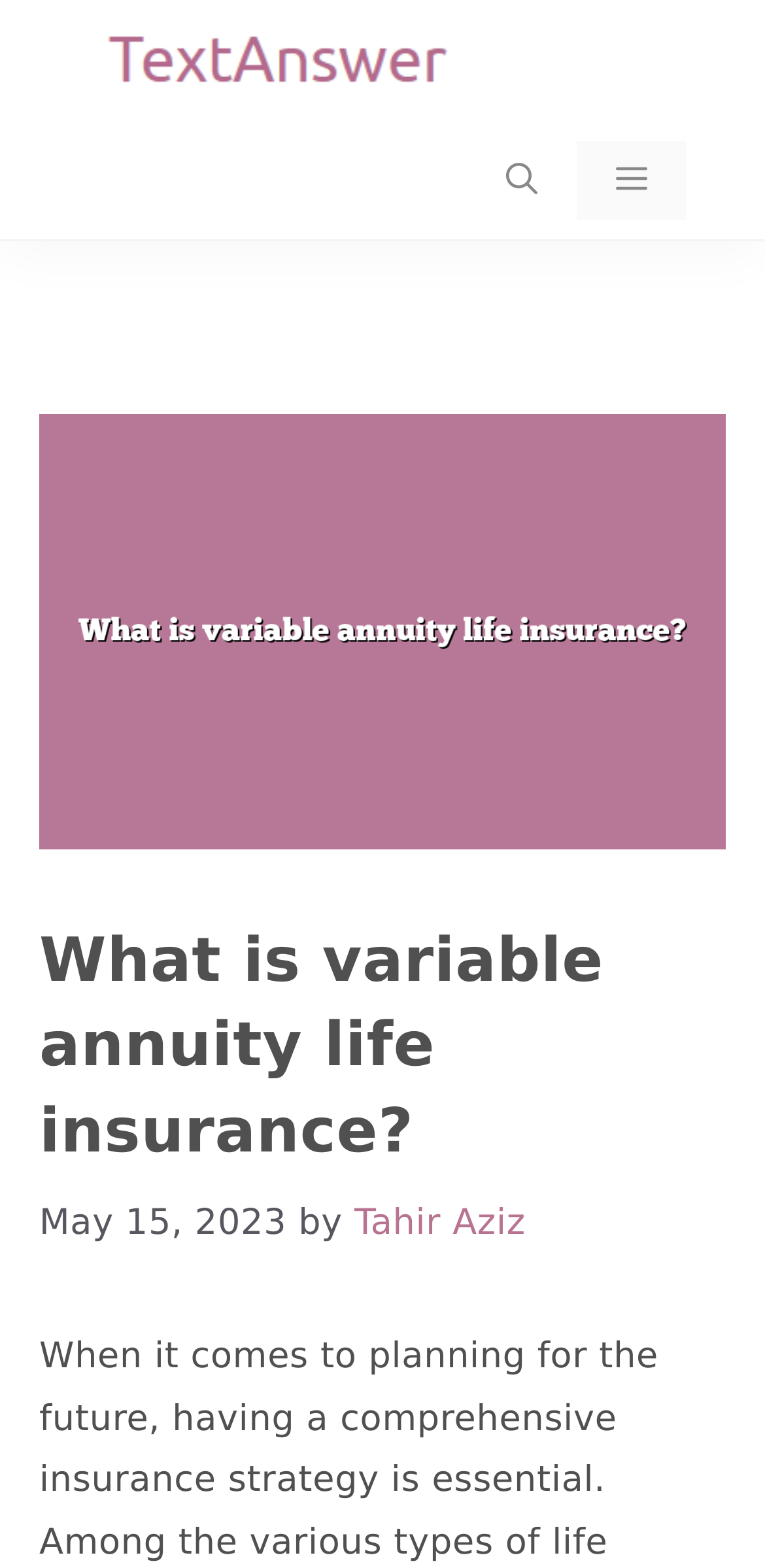Provide the bounding box coordinates for the UI element described in this sentence: "Menu". The coordinates should be four float values between 0 and 1, i.e., [left, top, right, bottom].

[0.754, 0.09, 0.897, 0.141]